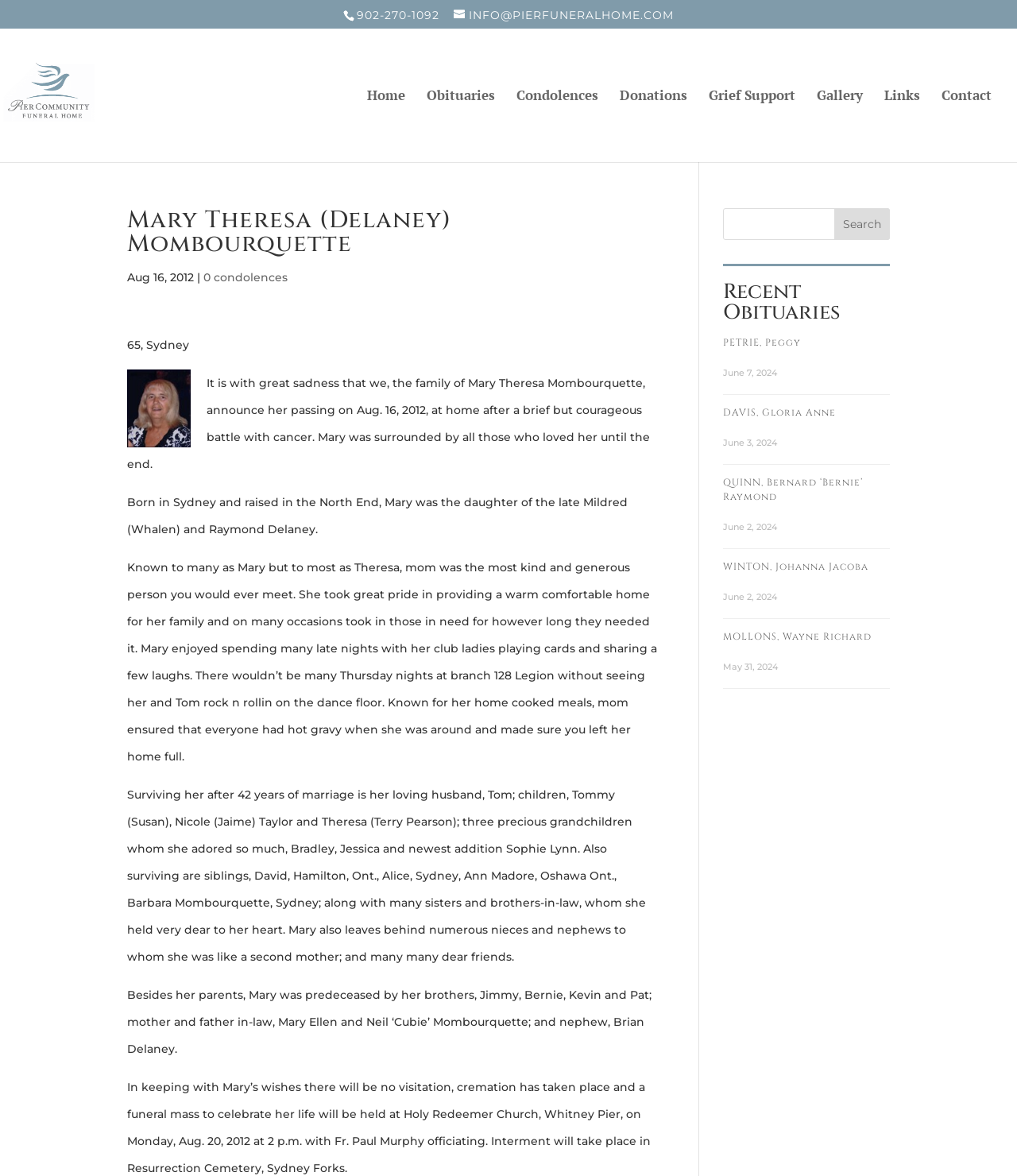Please identify the bounding box coordinates of the element I should click to complete this instruction: 'Read about Mary Theresa Mombourquette'. The coordinates should be given as four float numbers between 0 and 1, like this: [left, top, right, bottom].

[0.125, 0.177, 0.646, 0.224]